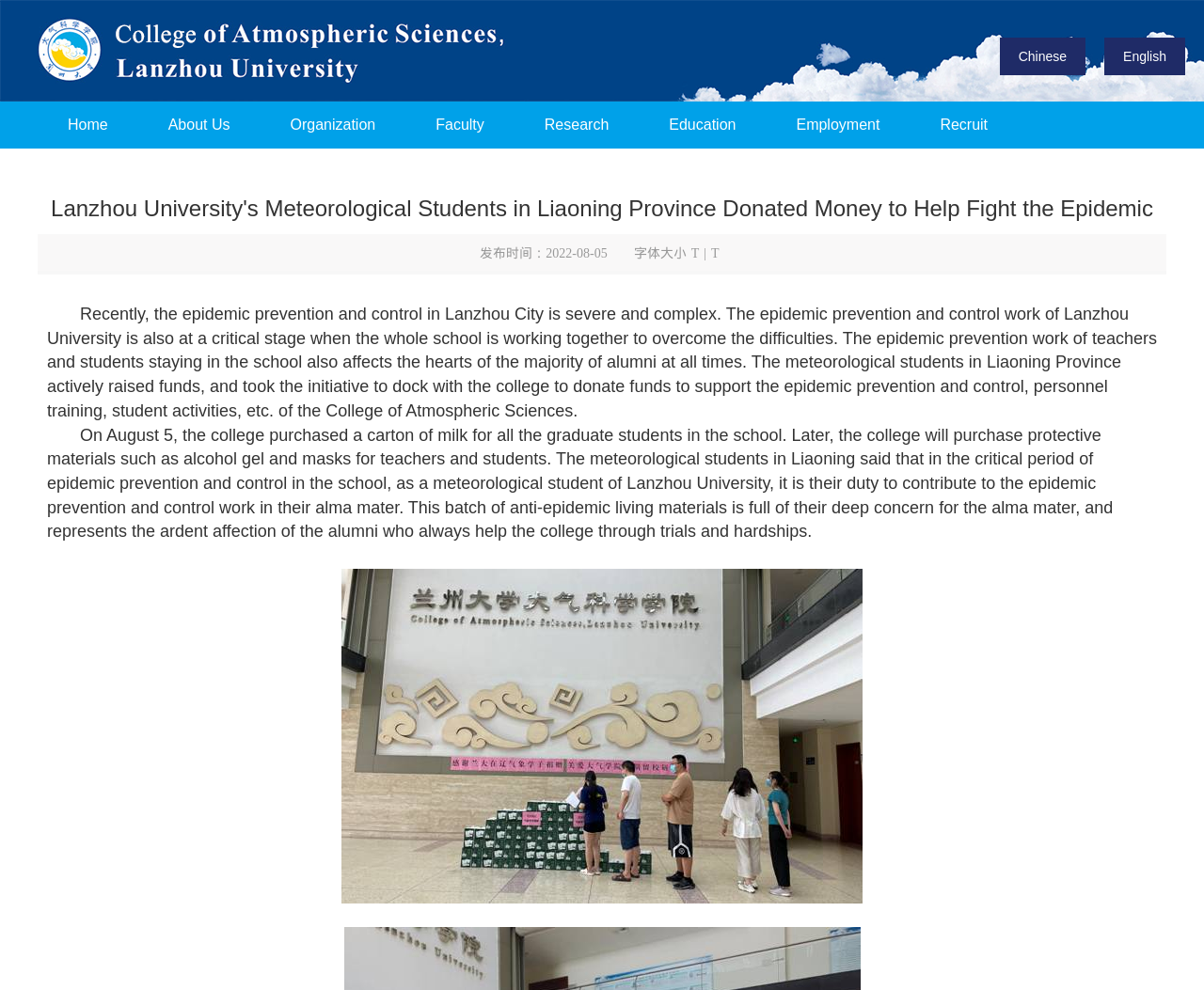Look at the image and answer the question in detail:
What is the purpose of the donation mentioned in the news article?

According to the content of the webpage, the meteorological students in Liaoning Province donated money to support the epidemic prevention and control efforts, including personnel training, student activities, and purchasing protective materials such as alcohol gel and masks.